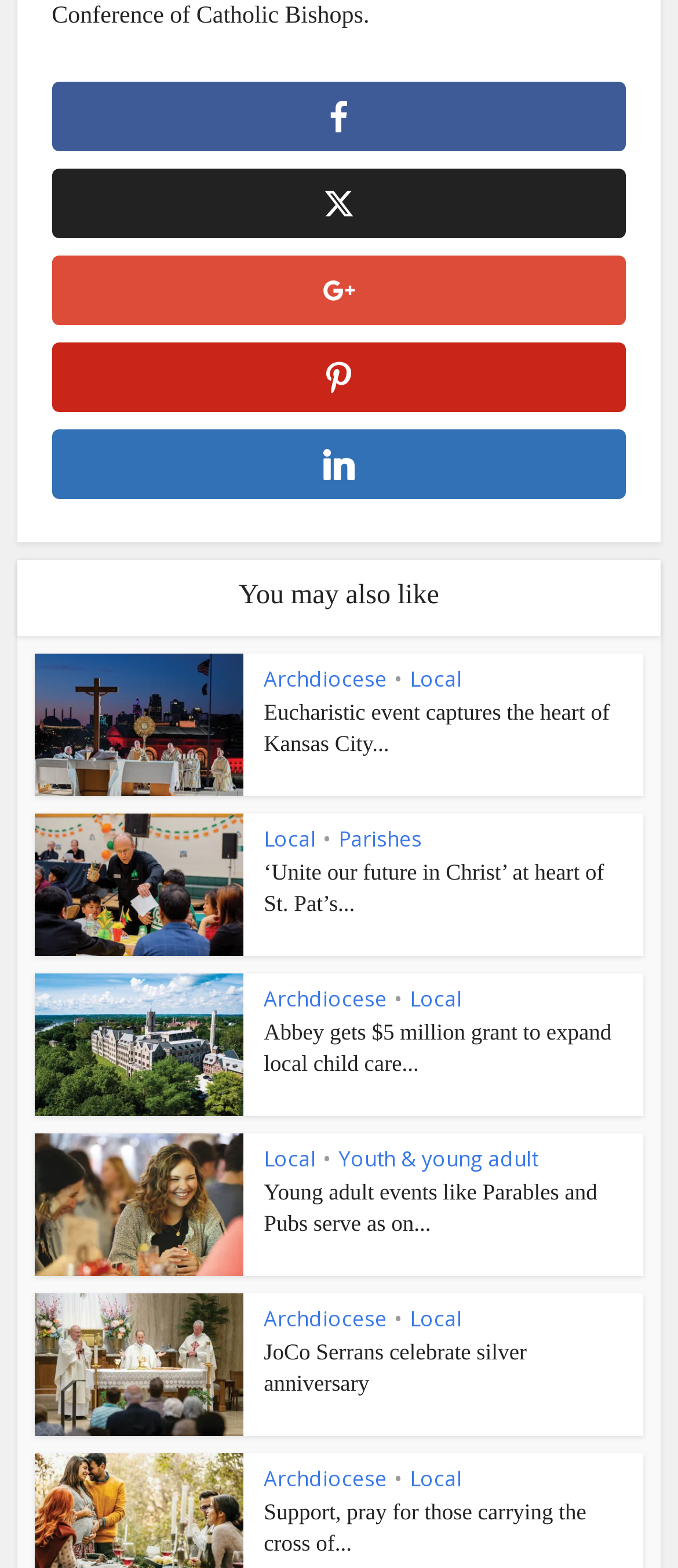Can you find the bounding box coordinates for the element to click on to achieve the instruction: "Go to home page"?

None